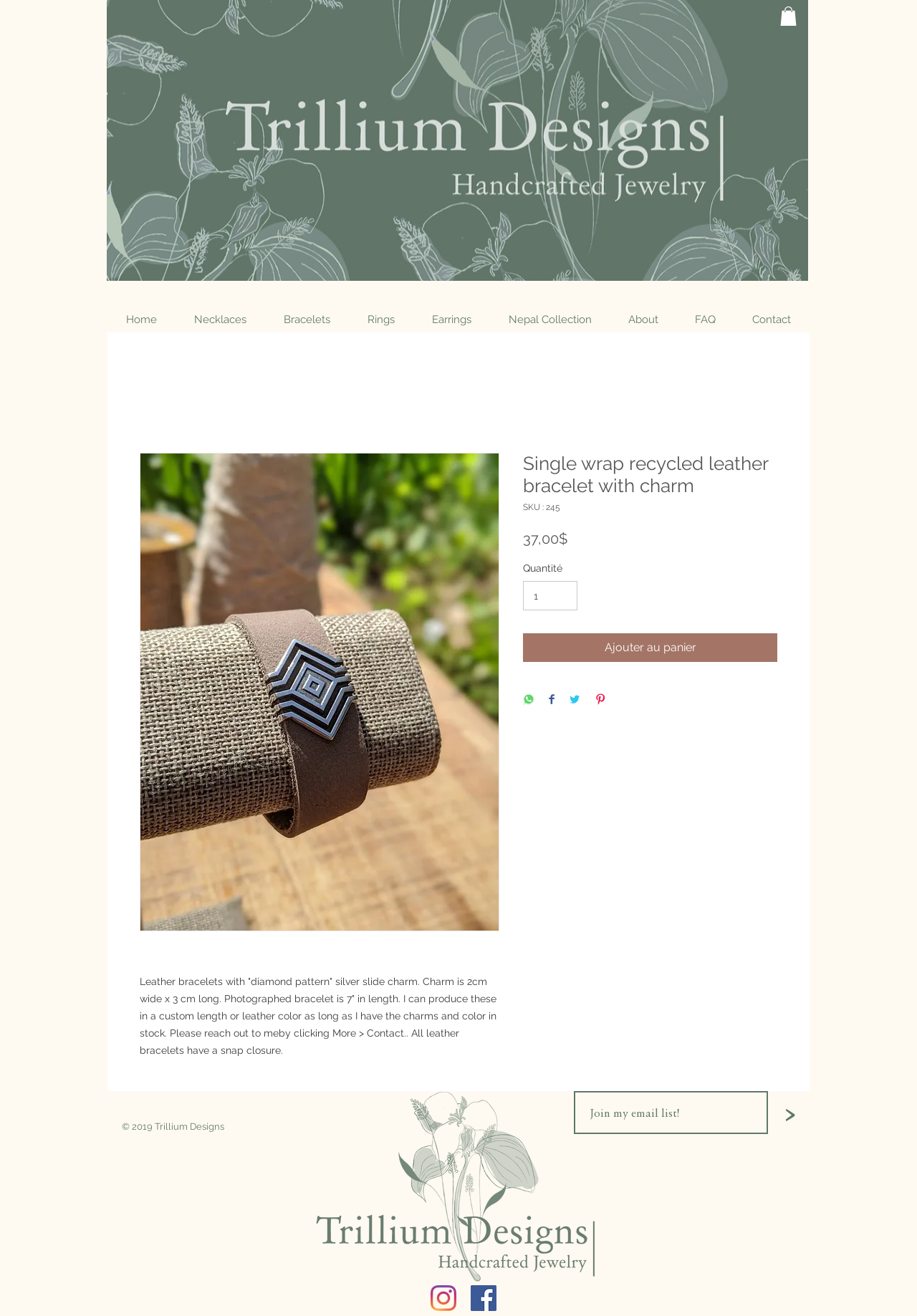Provide an in-depth description of the elements and layout of the webpage.

This webpage is an e-commerce page for a single wrap recycled leather bracelet with a charm. At the top, there is a navigation menu with links to different sections of the website, including Home, Necklaces, Bracelets, Rings, Earrings, Nepal Collection, About, FAQ, and Contact. 

Below the navigation menu, there is a main section that takes up most of the page. On the left side of this section, there is a large image of the bracelet, and on the right side, there is a description of the product, which includes details about the charm, the length of the bracelet, and the option to customize the length and leather color. 

Below the product description, there is a section with product details, including the SKU, price, and quantity. There are also buttons to add the product to the cart, share on WhatsApp, Facebook, Twitter, and Pinterest. 

At the bottom of the page, there is a copyright notice and a logo. On the right side, there is a textbox to join an email list and a button to submit the request. Above the textbox, there is a social media bar with links to Instagram and Facebook.